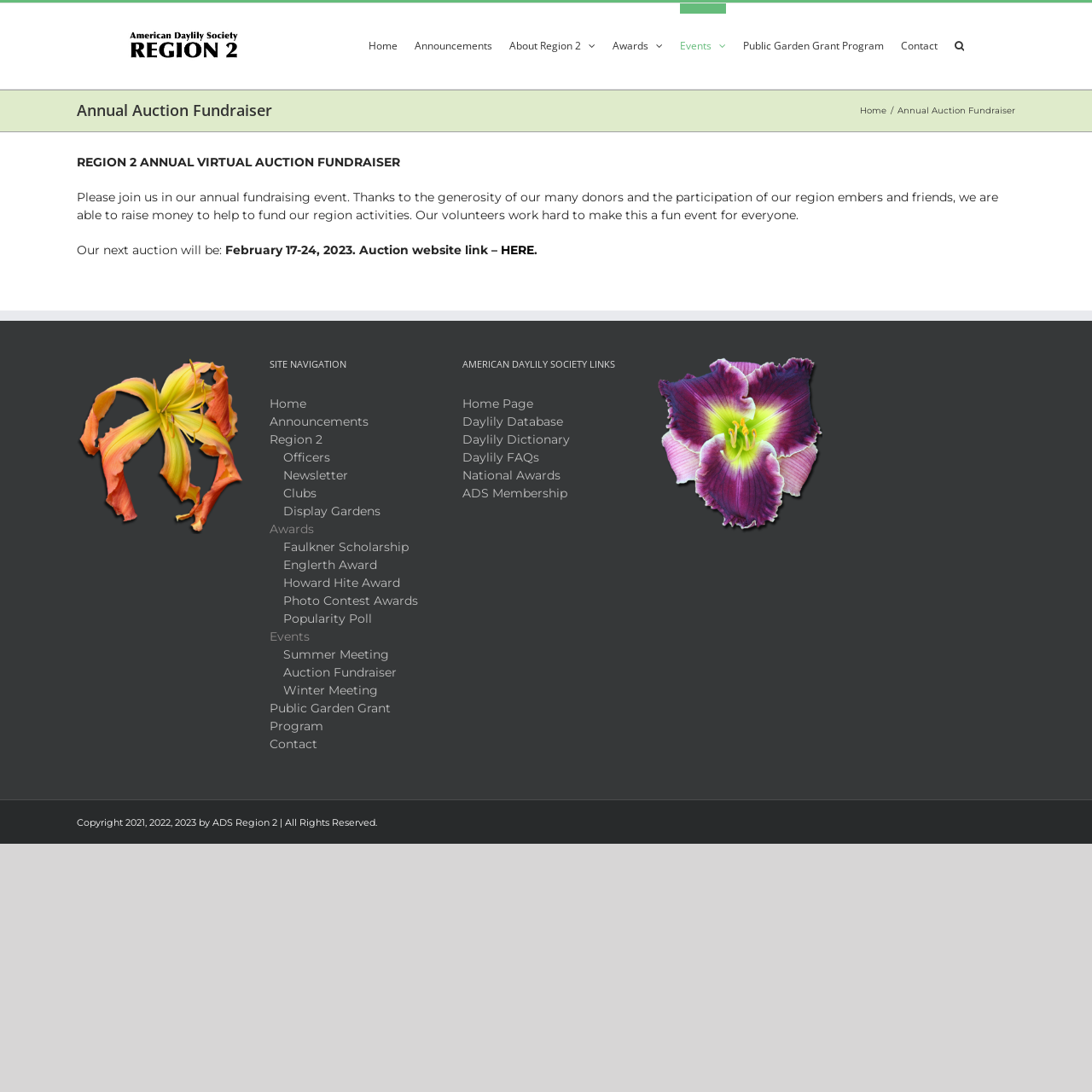Extract the primary header of the webpage and generate its text.

Annual Auction Fundraiser